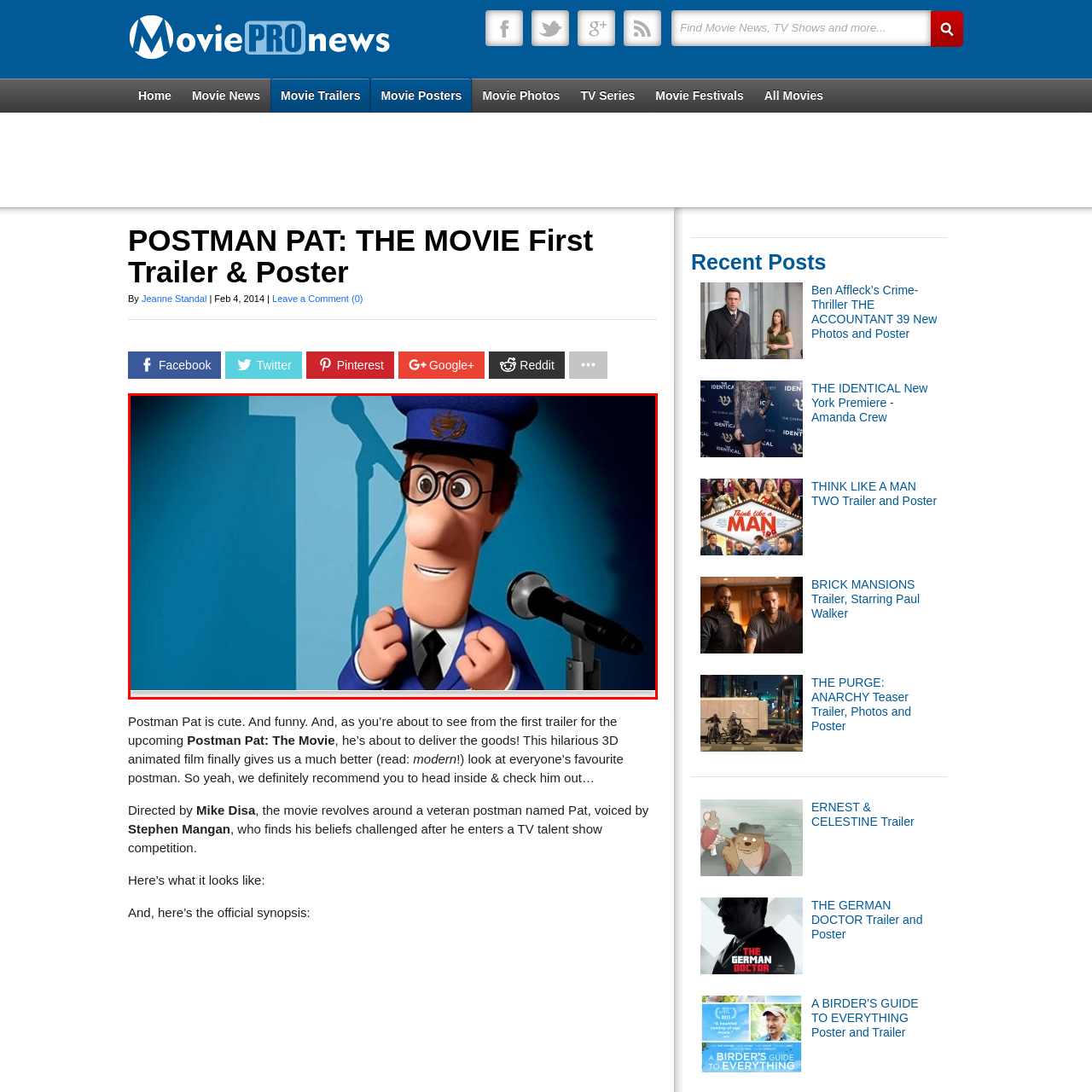Give a thorough account of what is shown in the red-encased segment of the image.

The image features the animated character Postman Pat, depicted in a cheerful pose as he stands before a microphone. He wears a blue postal uniform and hat, characterized by large round glasses that accentuate his expressive face. The background is a soft blue, layered with a prominent number "1," suggesting a moment of excitement or performance. This scene likely relates to a comedic or lighthearted moment from "Postman Pat: The Movie," showcasing his adventures and personality. The character is known for his endearing nature and entertaining escapades, making him a beloved figure in children's entertainment.